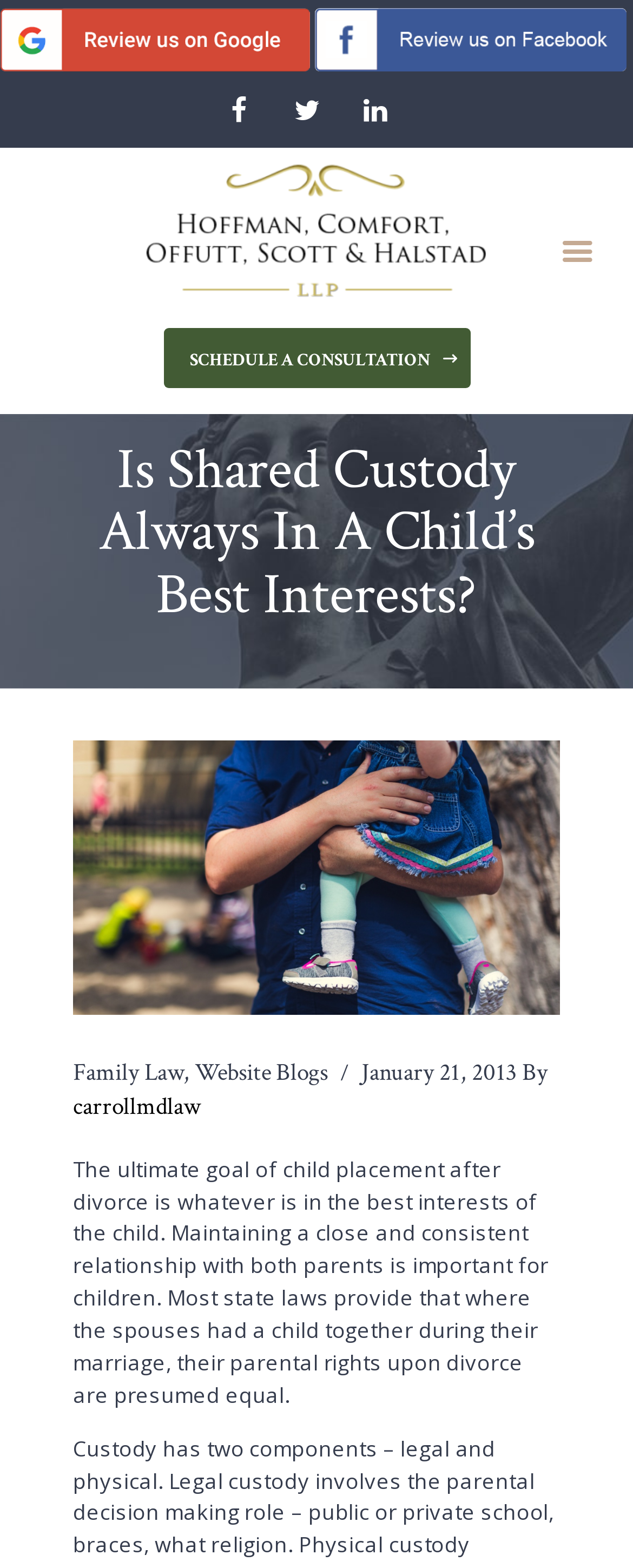Give a concise answer using only one word or phrase for this question:
What is the name of the law firm?

Carroll County MD Law Firm